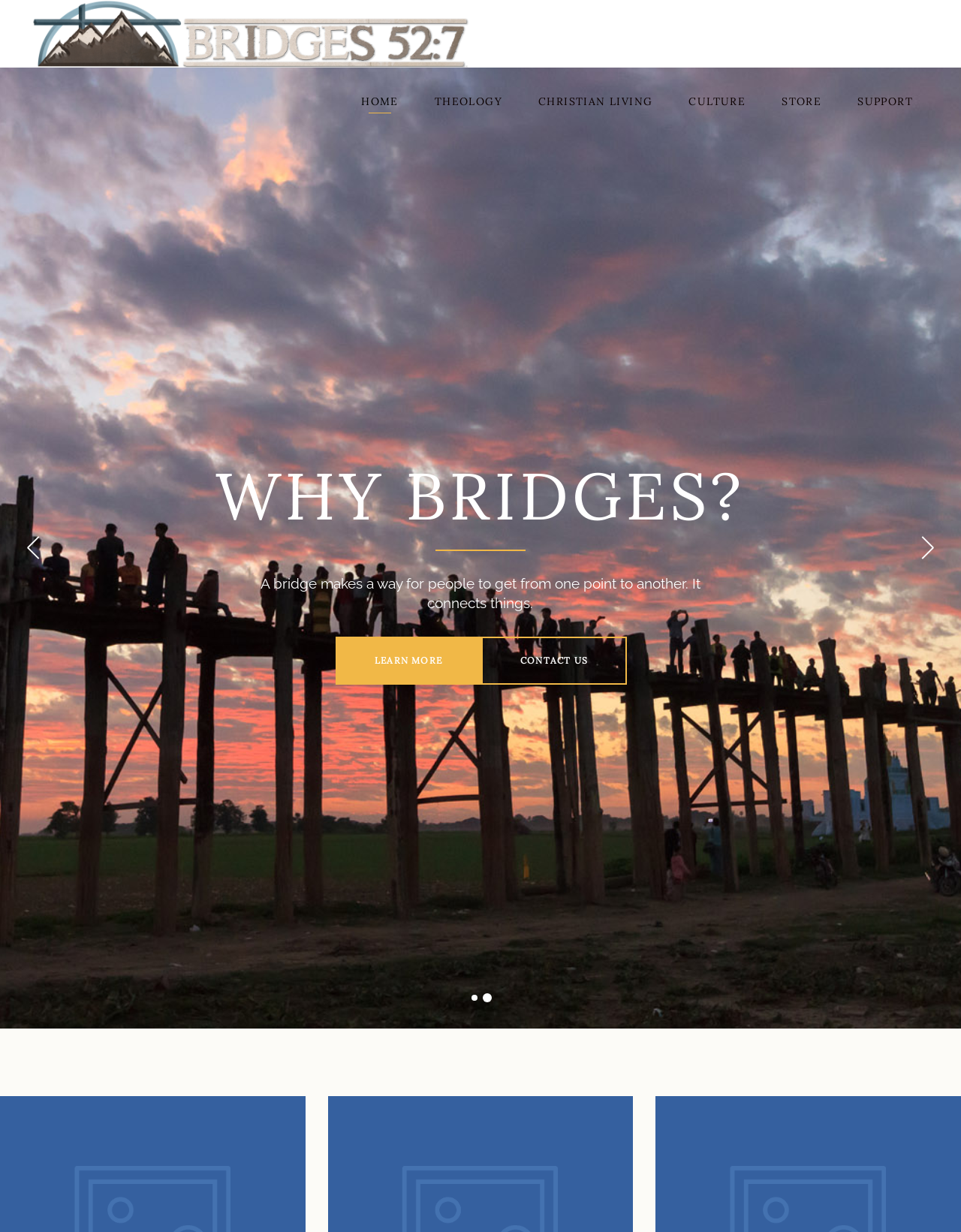Please determine the bounding box coordinates for the element that should be clicked to follow these instructions: "contact us".

[0.501, 0.517, 0.652, 0.556]